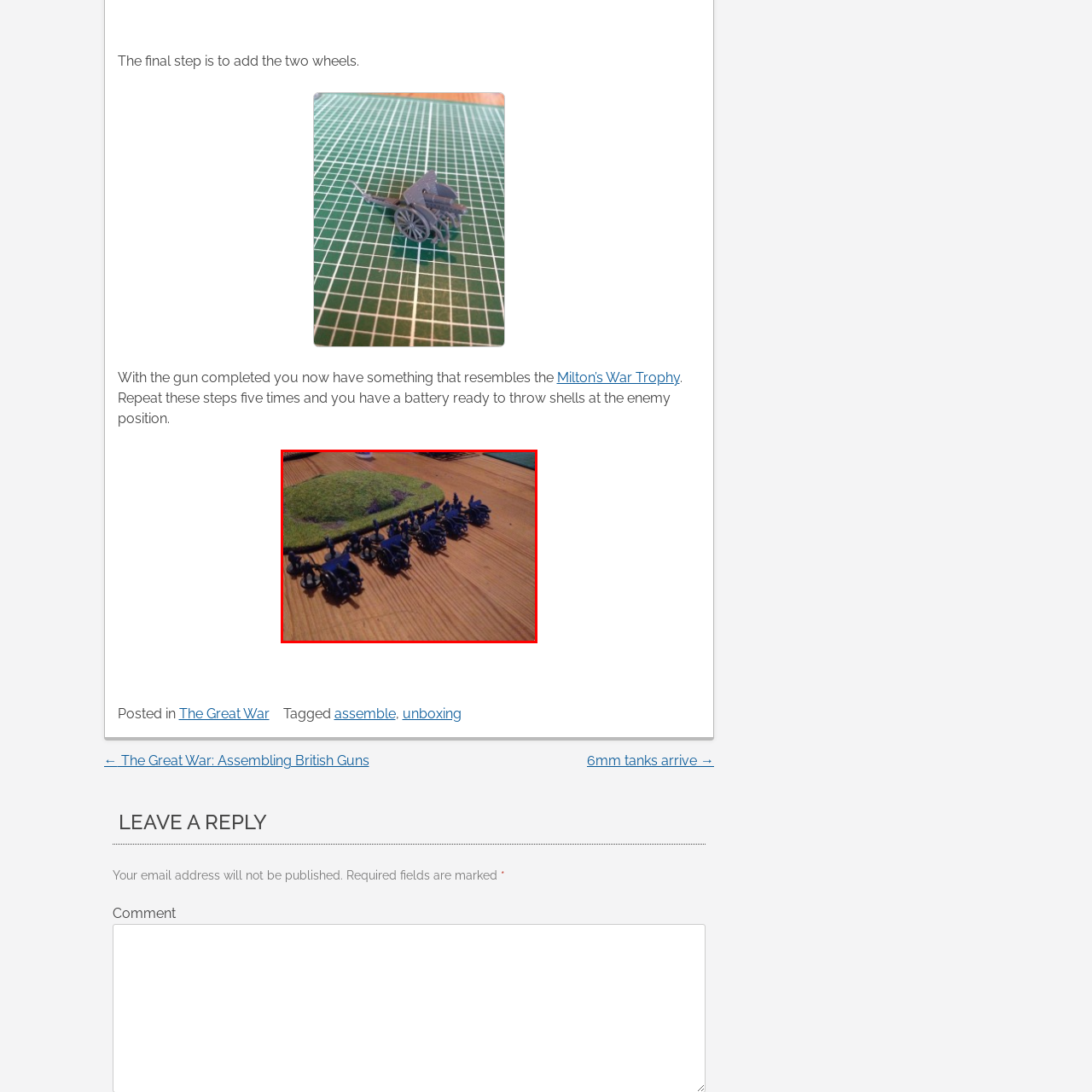Analyze the image surrounded by the red box and respond concisely: What is behind the artillery pieces?

A small grassy hill